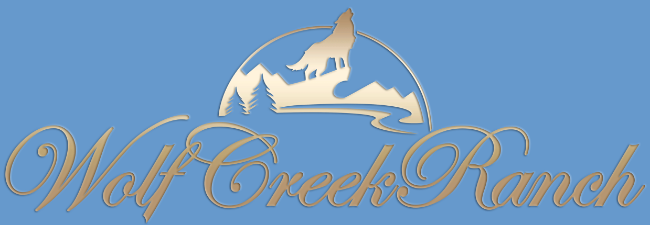Reply to the question with a single word or phrase:
What is the font color of the ranch's name?

Gold